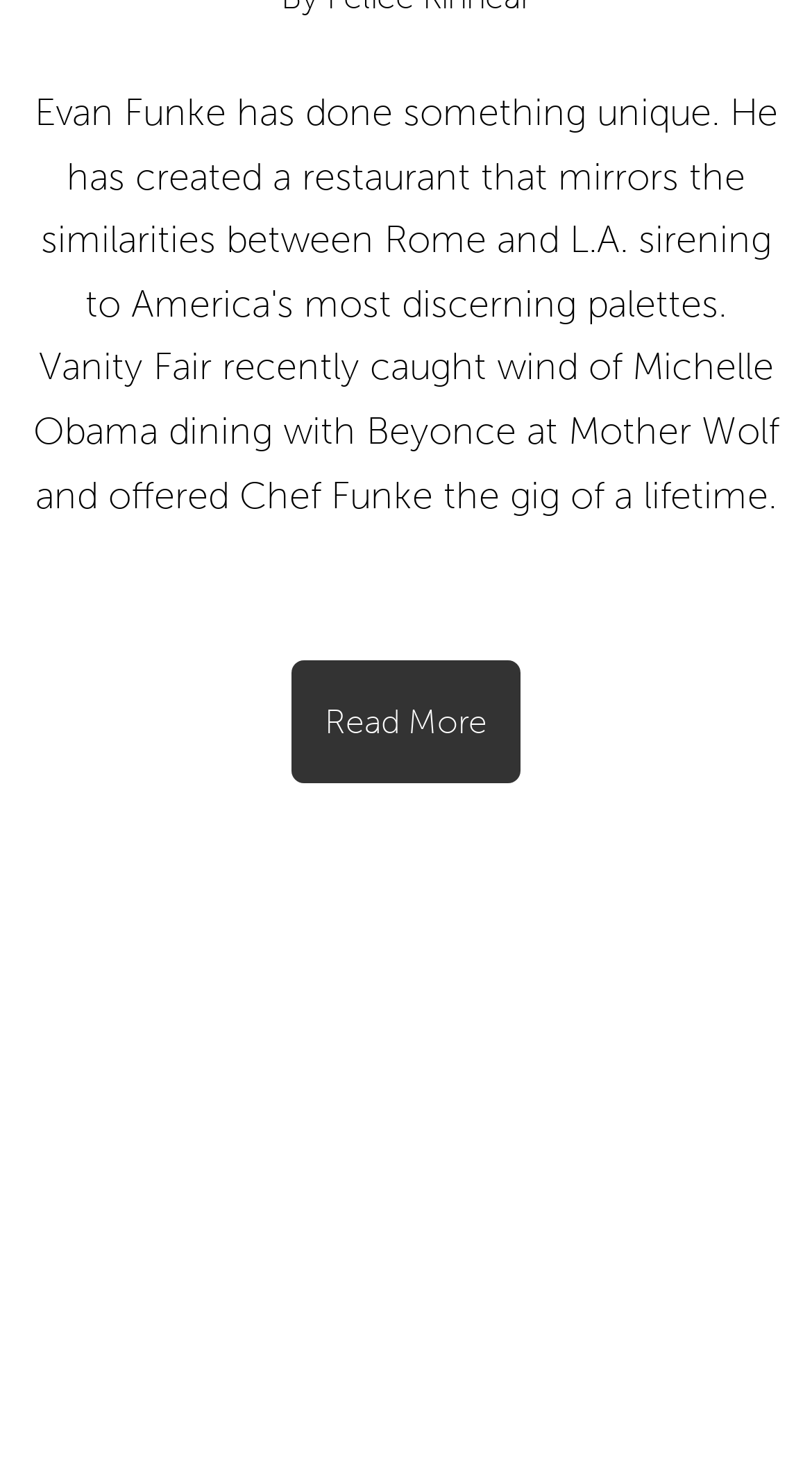Give a one-word or short-phrase answer to the following question: 
How many social media links are there?

3